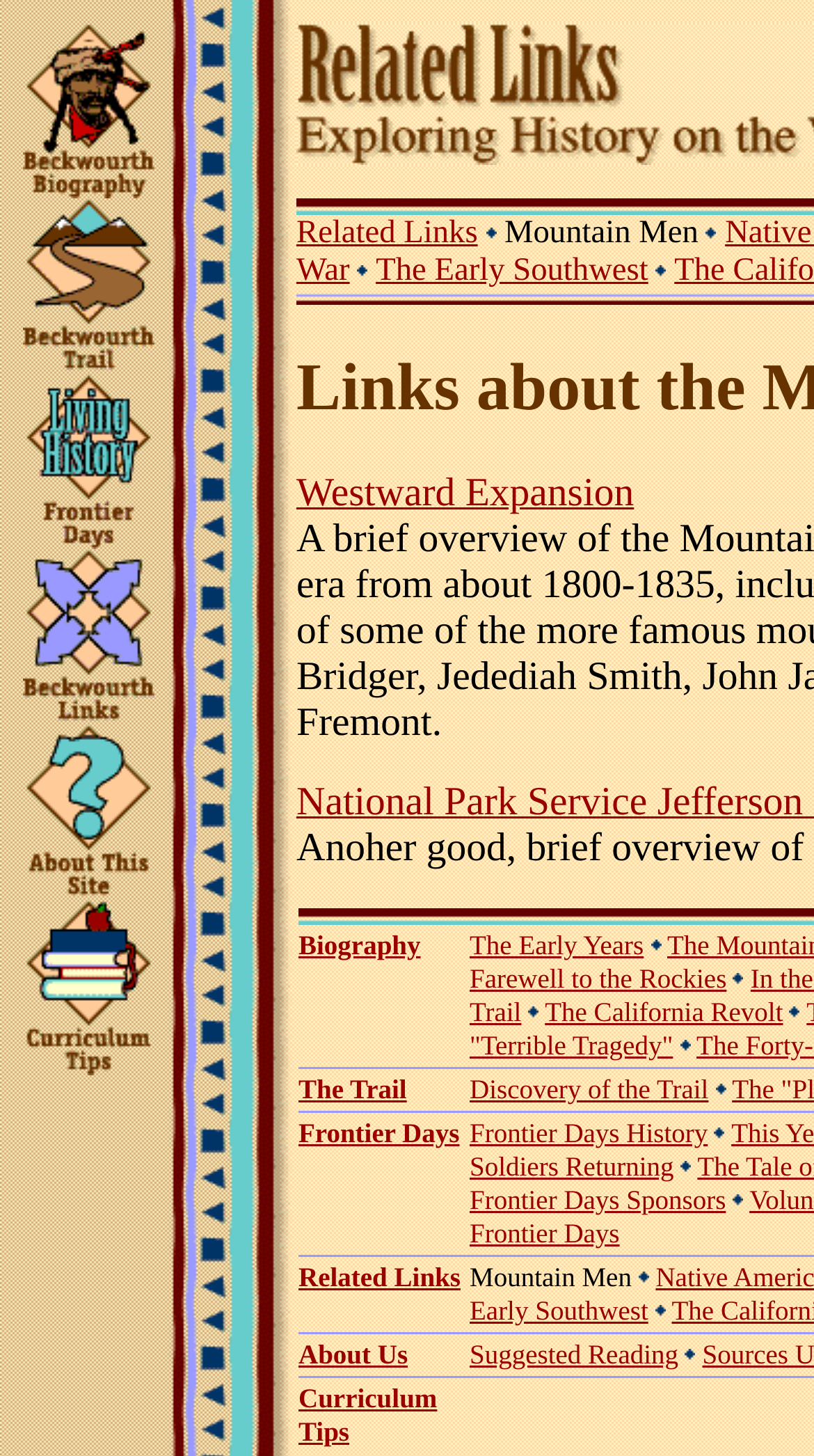Pinpoint the bounding box coordinates of the clickable area necessary to execute the following instruction: "Click on Beckwourth Biography". The coordinates should be given as four float numbers between 0 and 1, namely [left, top, right, bottom].

[0.028, 0.118, 0.19, 0.142]